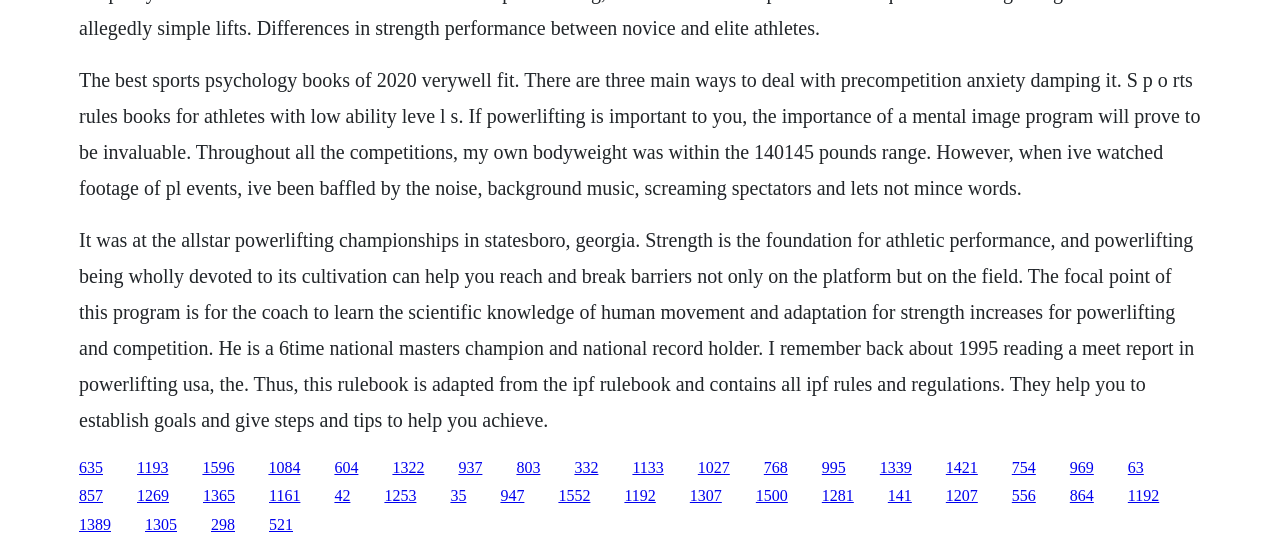Determine the bounding box coordinates for the area that should be clicked to carry out the following instruction: "Click the link at the bottom left".

[0.062, 0.942, 0.087, 0.973]